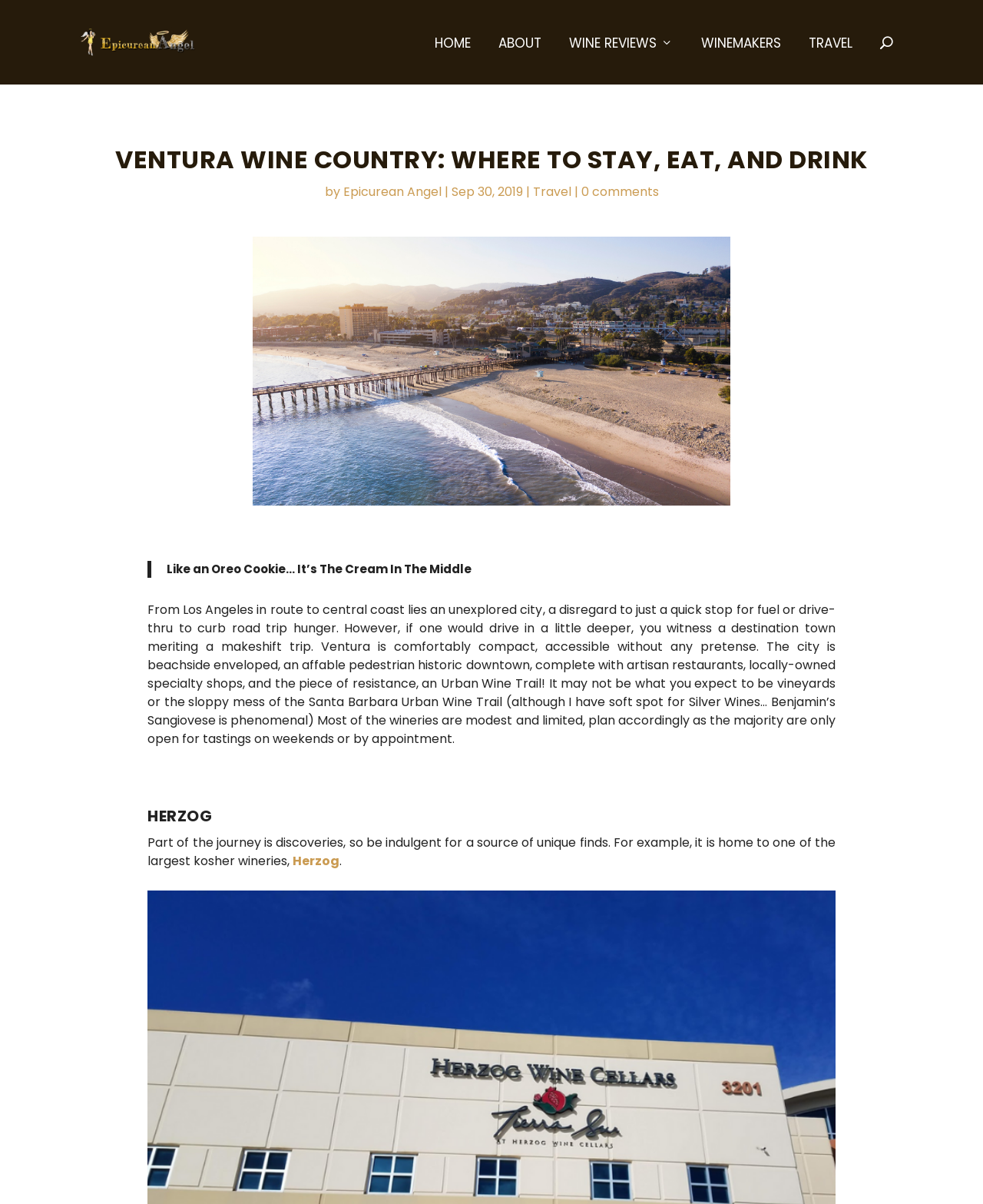Locate the bounding box of the UI element based on this description: "Wine Reviews". Provide four float numbers between 0 and 1 as [left, top, right, bottom].

[0.579, 0.03, 0.685, 0.07]